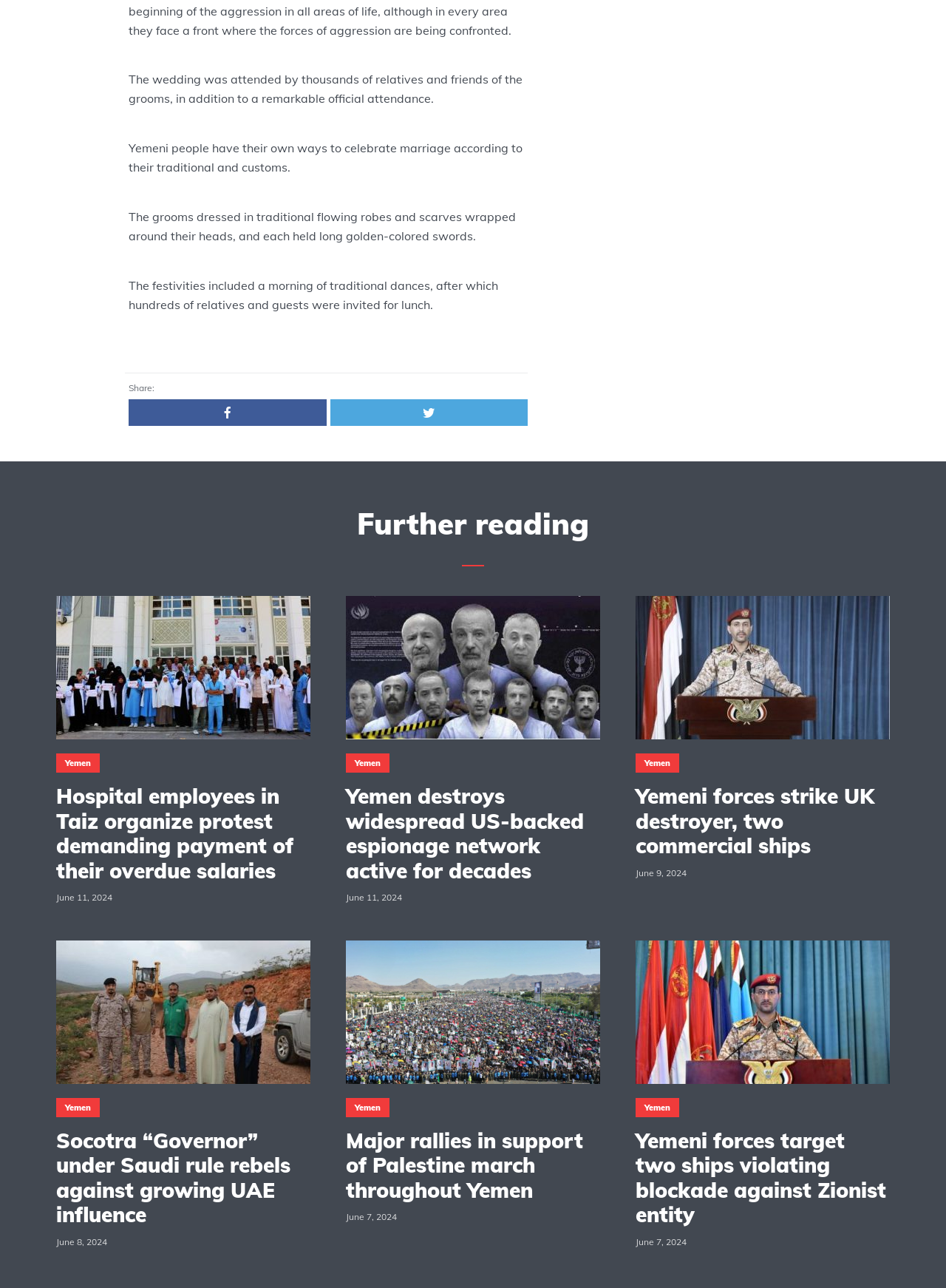Please provide the bounding box coordinates for the element that needs to be clicked to perform the instruction: "Check the news on June 11, 2024". The coordinates must consist of four float numbers between 0 and 1, formatted as [left, top, right, bottom].

[0.059, 0.693, 0.119, 0.701]